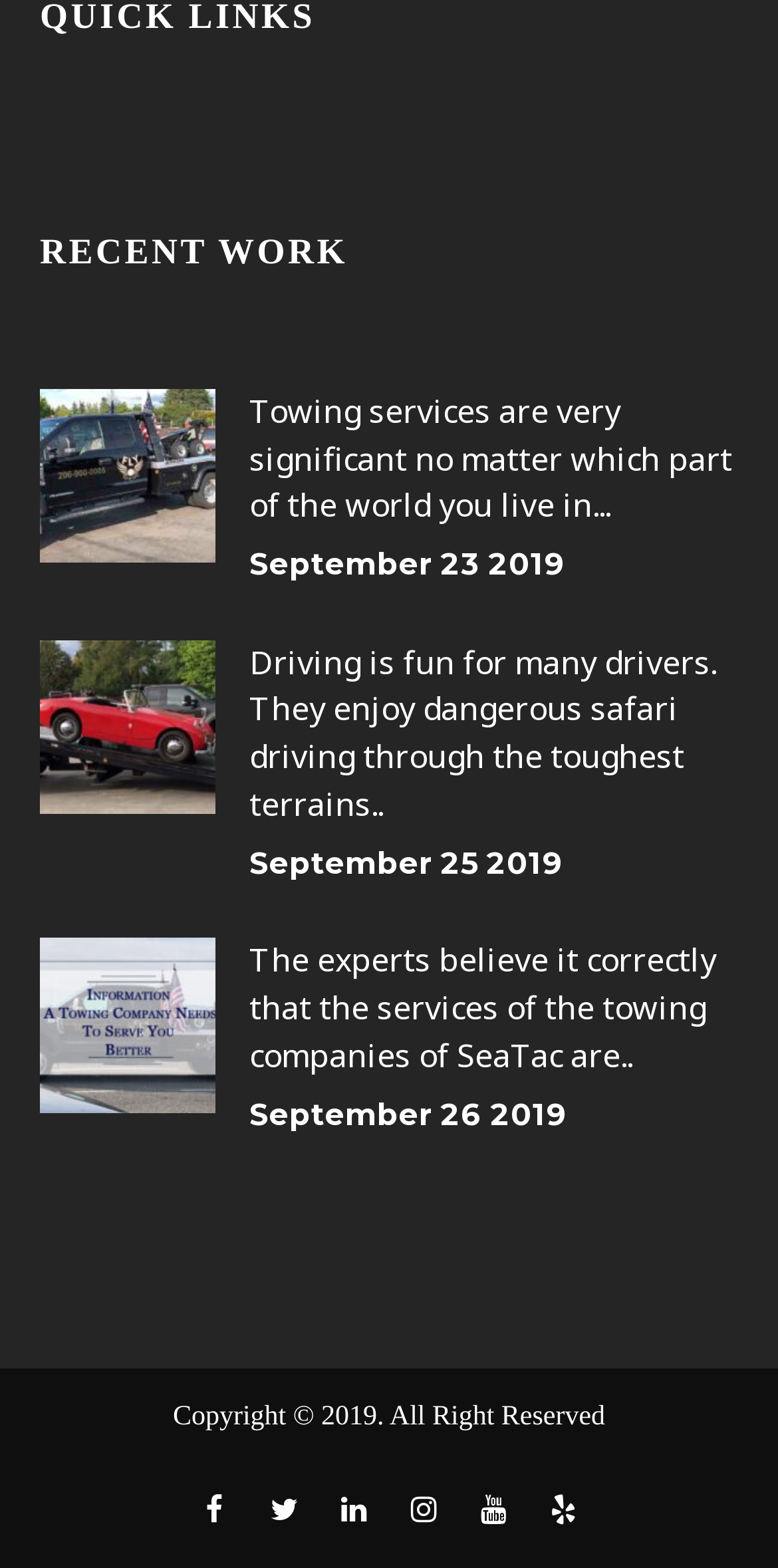Please locate the bounding box coordinates of the element's region that needs to be clicked to follow the instruction: "Leave a comment". The bounding box coordinates should be provided as four float numbers between 0 and 1, i.e., [left, top, right, bottom].

None